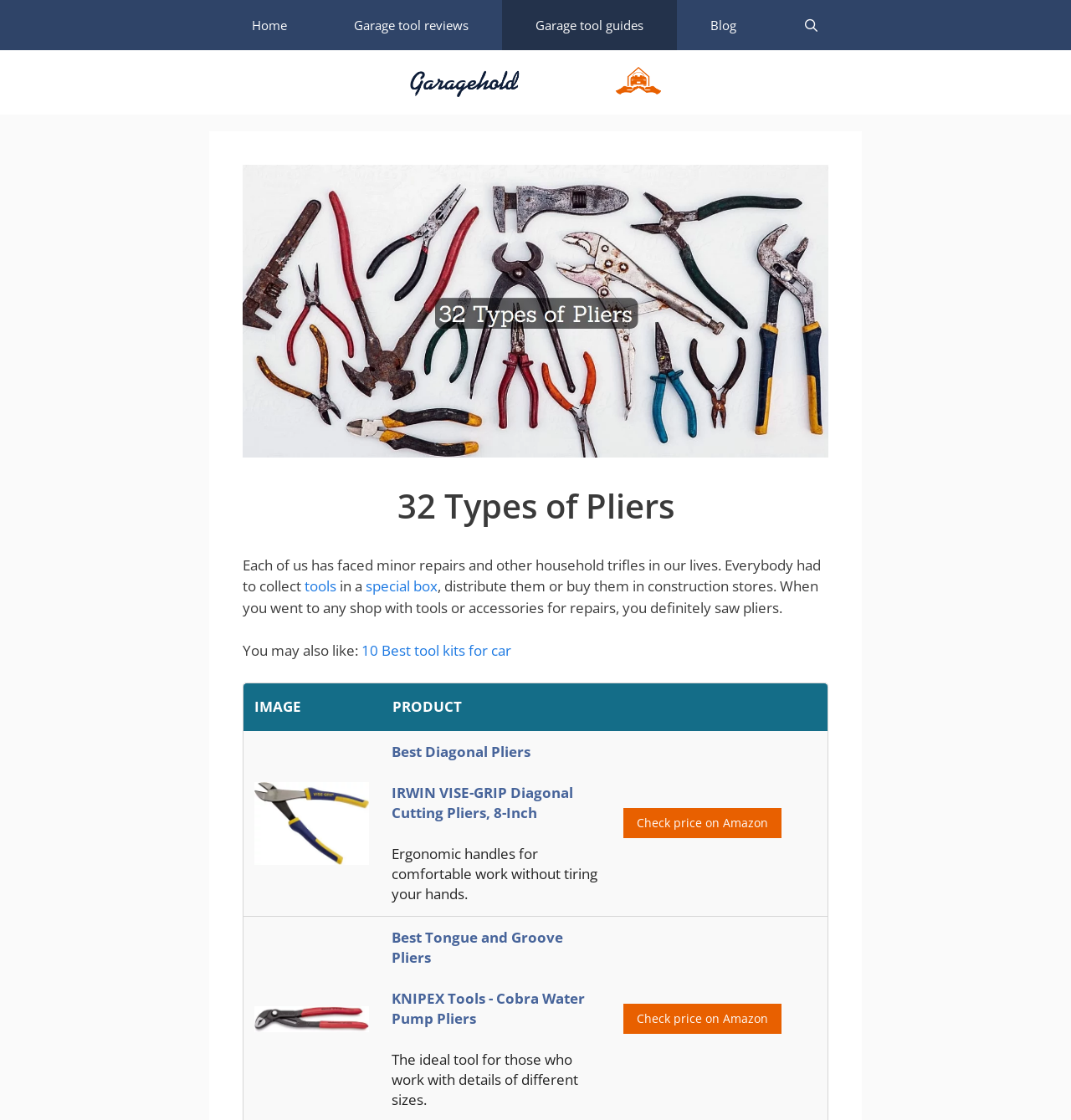Write an exhaustive caption that covers the webpage's main aspects.

This webpage is about 32 types of pliers, providing information and reviews to help users find the right pliers for their needs. At the top, there is a navigation bar with five links: "Home", "Garage tool reviews", "Garage tool guides", "Blog", and "Open Search Bar". Below the navigation bar, there is a banner with a link to the website "Garagehold" and an image of the website's logo.

The main content of the webpage starts with a heading "32 Types of Pliers" and an image related to pliers. The text below the heading explains that everyone has faced minor repairs and household tasks, and pliers are a common tool used in these tasks. There are two links to external websites, "tools" and "special box", which open in a new tab.

The webpage then lists various types of pliers, presented in a table format with three columns: "IMAGE", "PRODUCT", and an empty column. Each row in the table represents a different type of pliers, with an image, product name, and a brief description. There are two rows visible, with the first row showing "IRWIN VISE-GRIP Diagonal Cutting Pliers, 8-Inch" and the second row showing "KNIPEX Tools - Cobra Water Pump Pliers". Each product has a "Check price on Amazon" link.

On the right side of the webpage, there is a section with a heading "You may also like:" and a link to "10 Best tool kits for car".